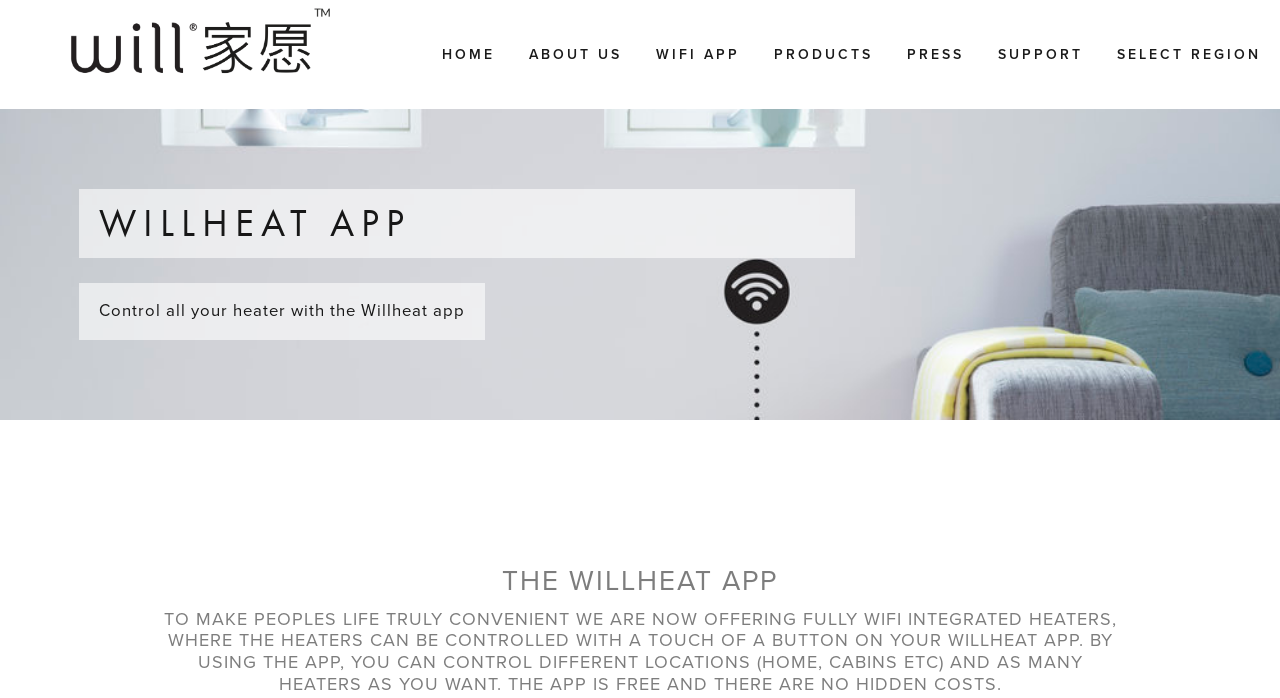Determine the bounding box coordinates of the clickable area required to perform the following instruction: "Learn more about the WIFI APP". The coordinates should be represented as four float numbers between 0 and 1: [left, top, right, bottom].

[0.512, 0.065, 0.578, 0.09]